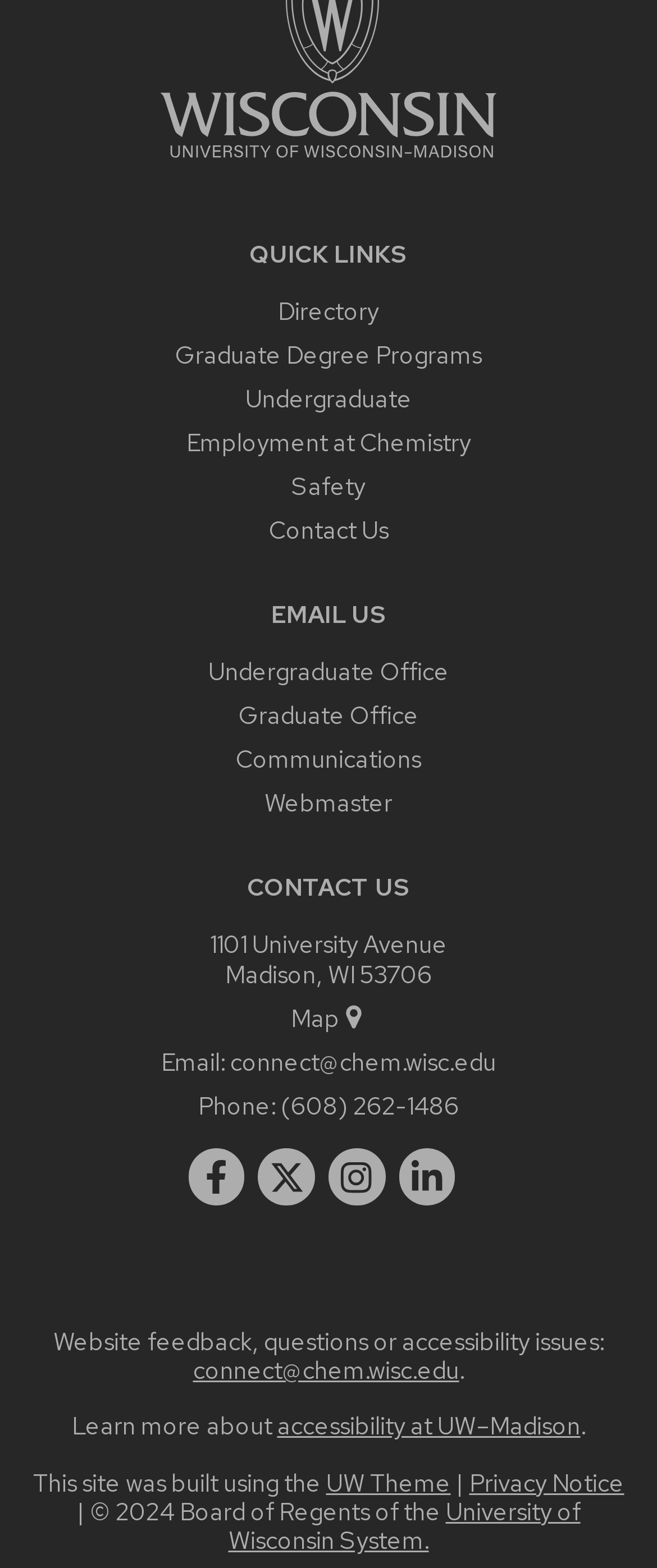Find and specify the bounding box coordinates that correspond to the clickable region for the instruction: "Explore graduate degree programs".

[0.267, 0.216, 0.733, 0.236]